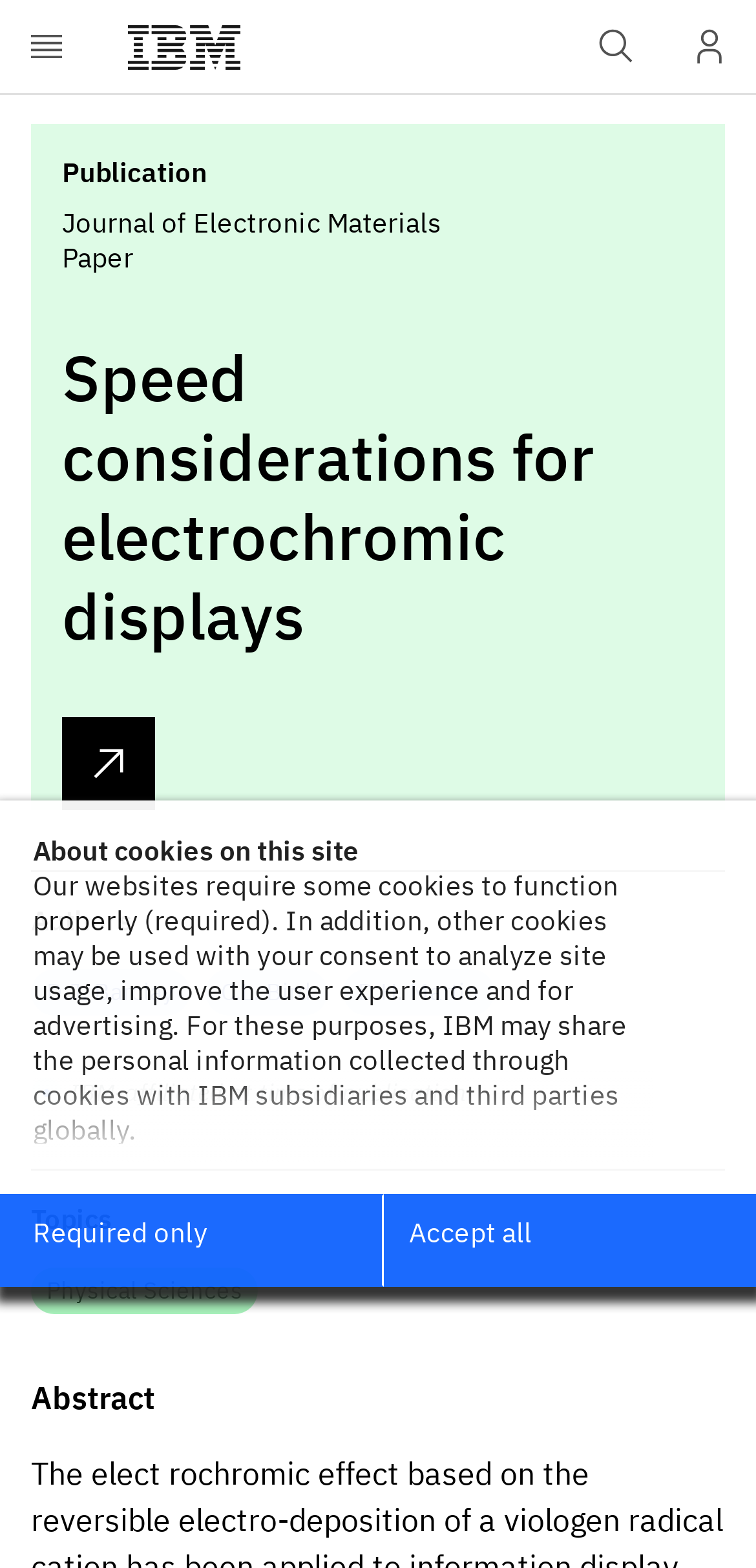Please provide the bounding box coordinates for the element that needs to be clicked to perform the instruction: "Search IBM". The coordinates must consist of four float numbers between 0 and 1, formatted as [left, top, right, bottom].

[0.754, 0.0, 0.877, 0.059]